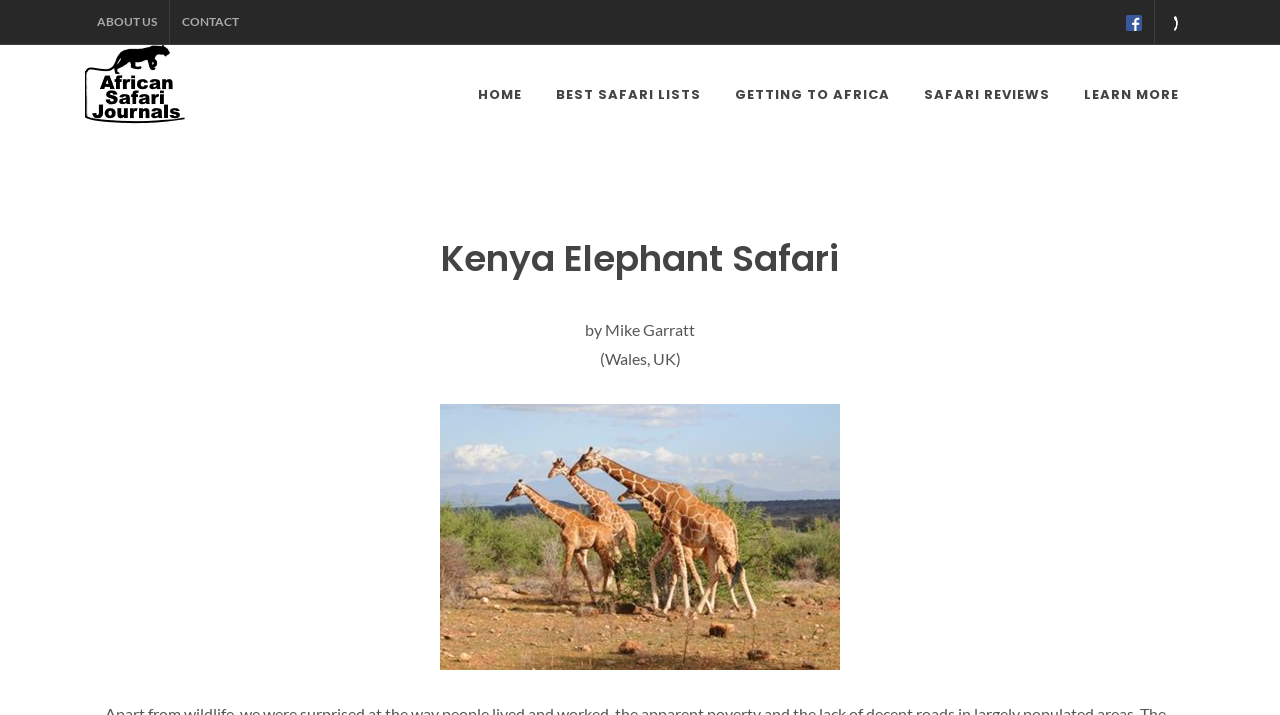Determine the bounding box coordinates for the area that should be clicked to carry out the following instruction: "go to about us page".

[0.066, 0.0, 0.132, 0.062]